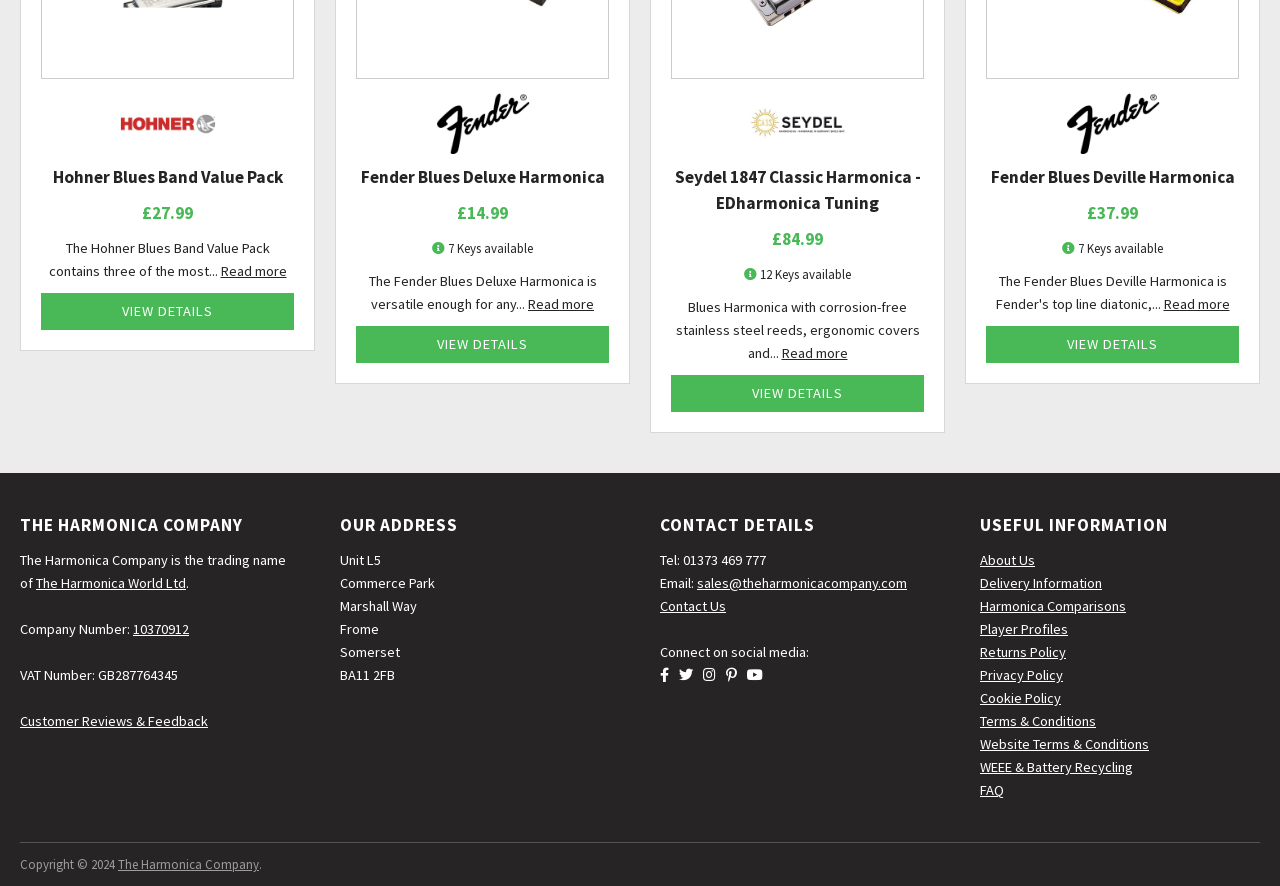Identify the bounding box coordinates of the region I need to click to complete this instruction: "Read more about Fender Blues Deluxe Harmonica".

[0.412, 0.311, 0.464, 0.332]